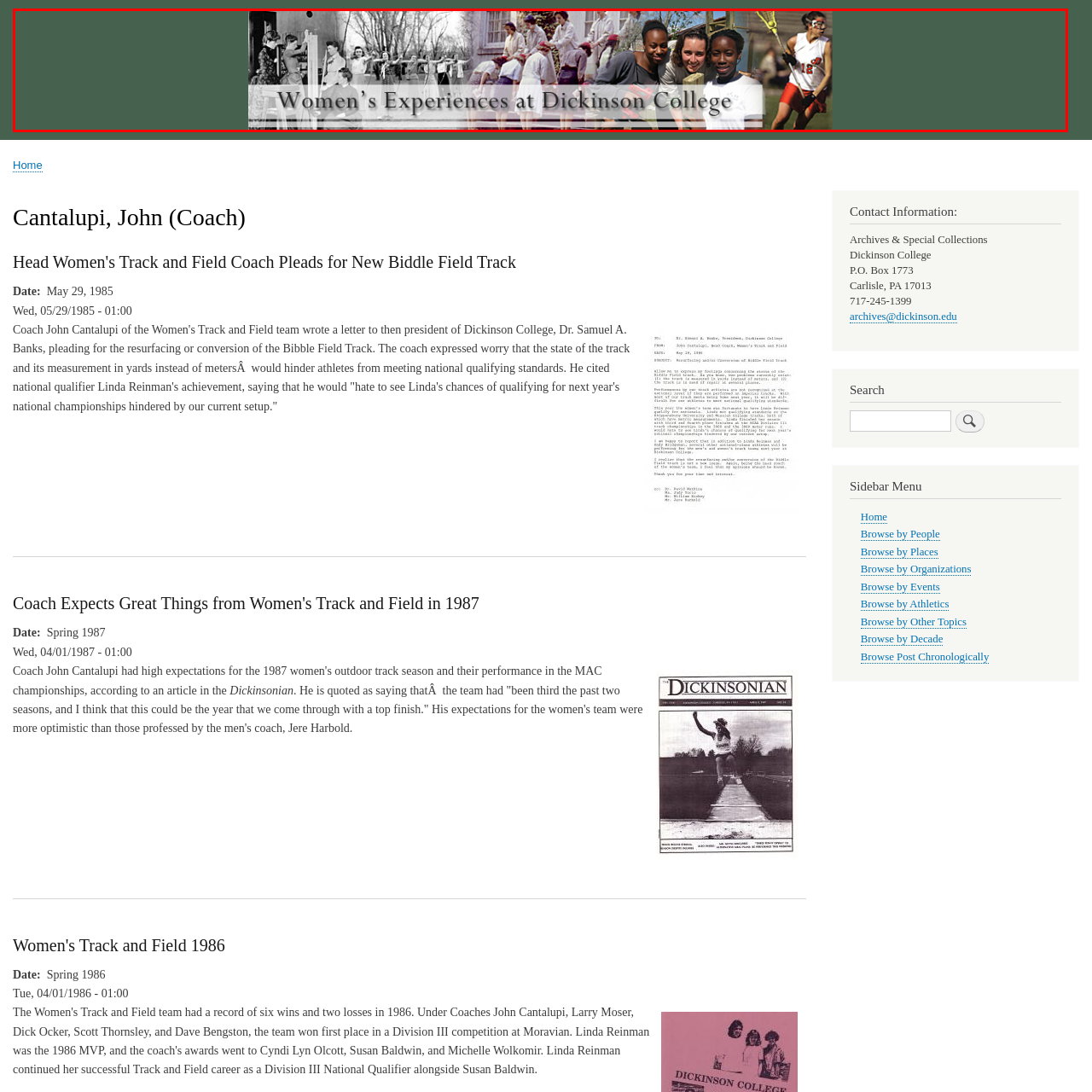Describe extensively the contents of the image within the red-bordered area.

This image serves as a banner for the theme "Women's Experiences at Dickinson College." It features a collage that highlights various moments and activities involving women at the college, showcasing a blend of historic and contemporary images. The left side includes black-and-white photographs, possibly depicting past events or gatherings, while the right side presents vibrant, modern images of women engaging in different campus activities, such as sports and social interactions. At the center, the title "Women's Experiences at Dickinson College" is prominently displayed, emphasizing the focus on the narratives and contributions of women within the college community. This compilation visually celebrates the rich history and ongoing experiences of female students and coaches at Dickinson College, providing a glimpse into their dynamic roles and achievements throughout the years.